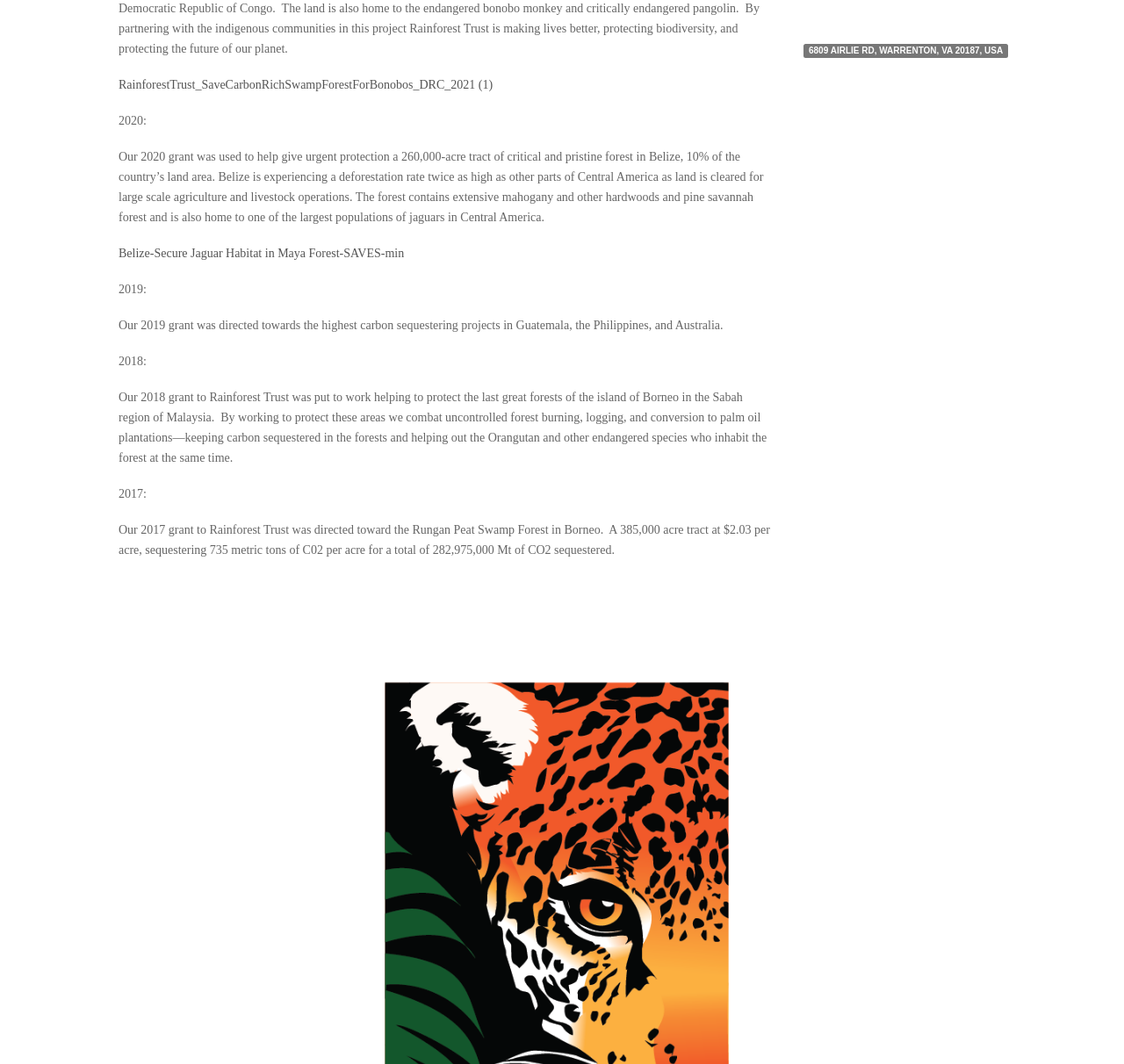For the element described, predict the bounding box coordinates as (top-left x, top-left y, bottom-right x, bottom-right y). All values should be between 0 and 1. Element description: RainforestTrust_SaveCarbonRichSwampForestForBonobos_DRC_2021 (1)

[0.105, 0.073, 0.438, 0.086]